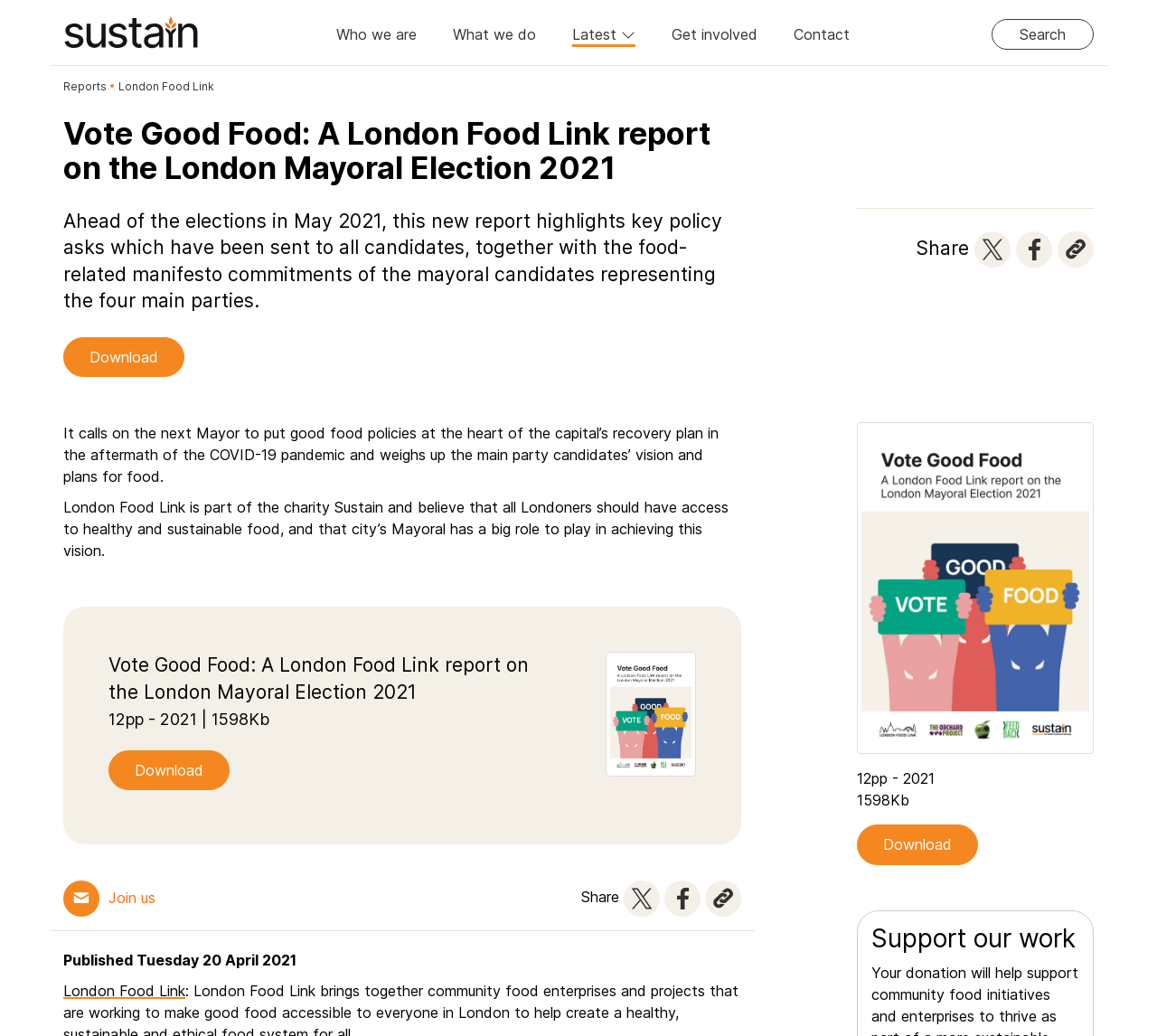How many pages does the report have?
Use the screenshot to answer the question with a single word or phrase.

12pp